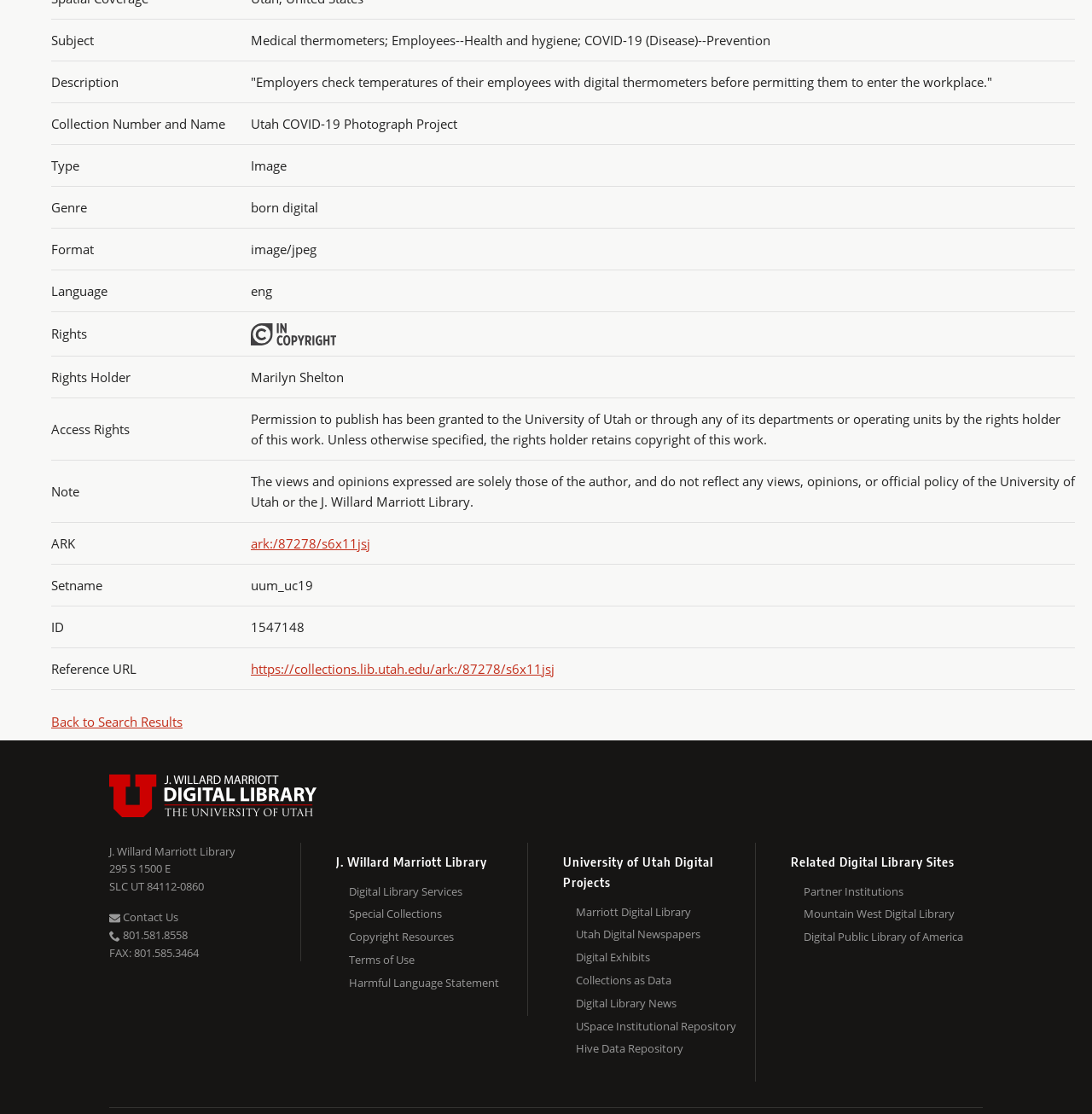Answer the question briefly using a single word or phrase: 
What is the rights holder of the digital item?

Marilyn Shelton